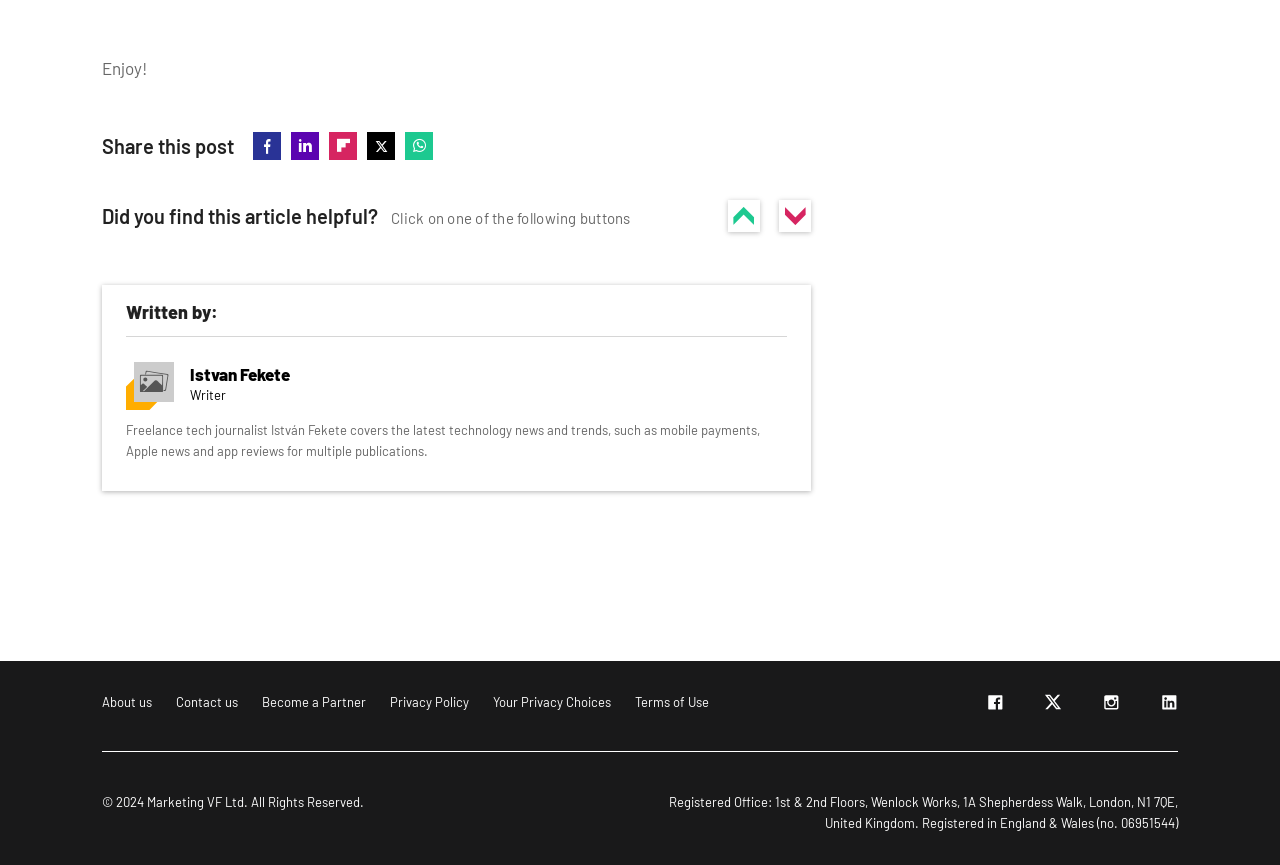Identify the bounding box coordinates for the region of the element that should be clicked to carry out the instruction: "Visit the About us page". The bounding box coordinates should be four float numbers between 0 and 1, i.e., [left, top, right, bottom].

[0.08, 0.802, 0.119, 0.82]